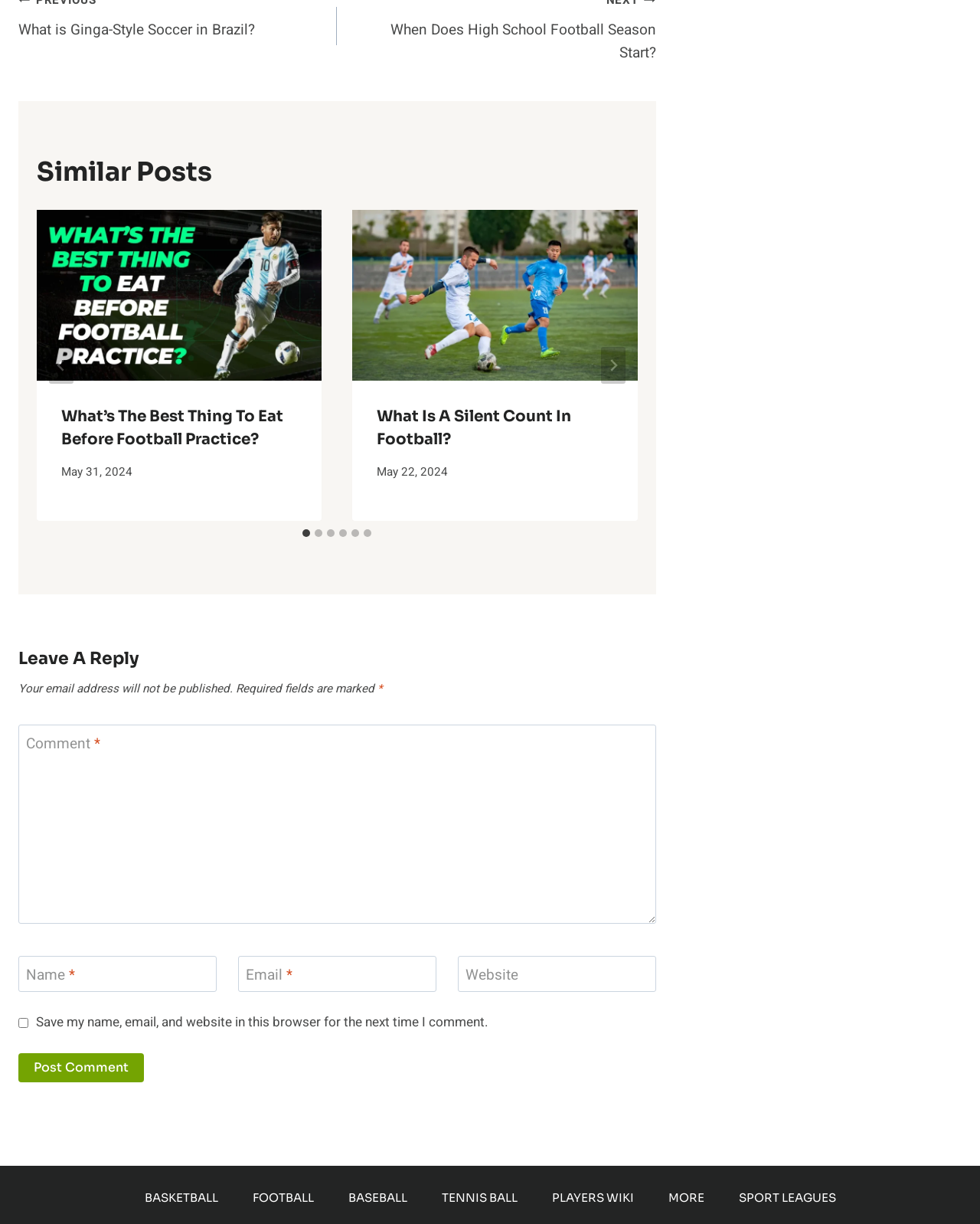How many slides are there in the similar posts section?
Using the information presented in the image, please offer a detailed response to the question.

The similar posts section has a tablist with 6 tabs, labeled from '1 of 6' to '6 of 6'. Each tab corresponds to a slide, so there are 6 slides in total.